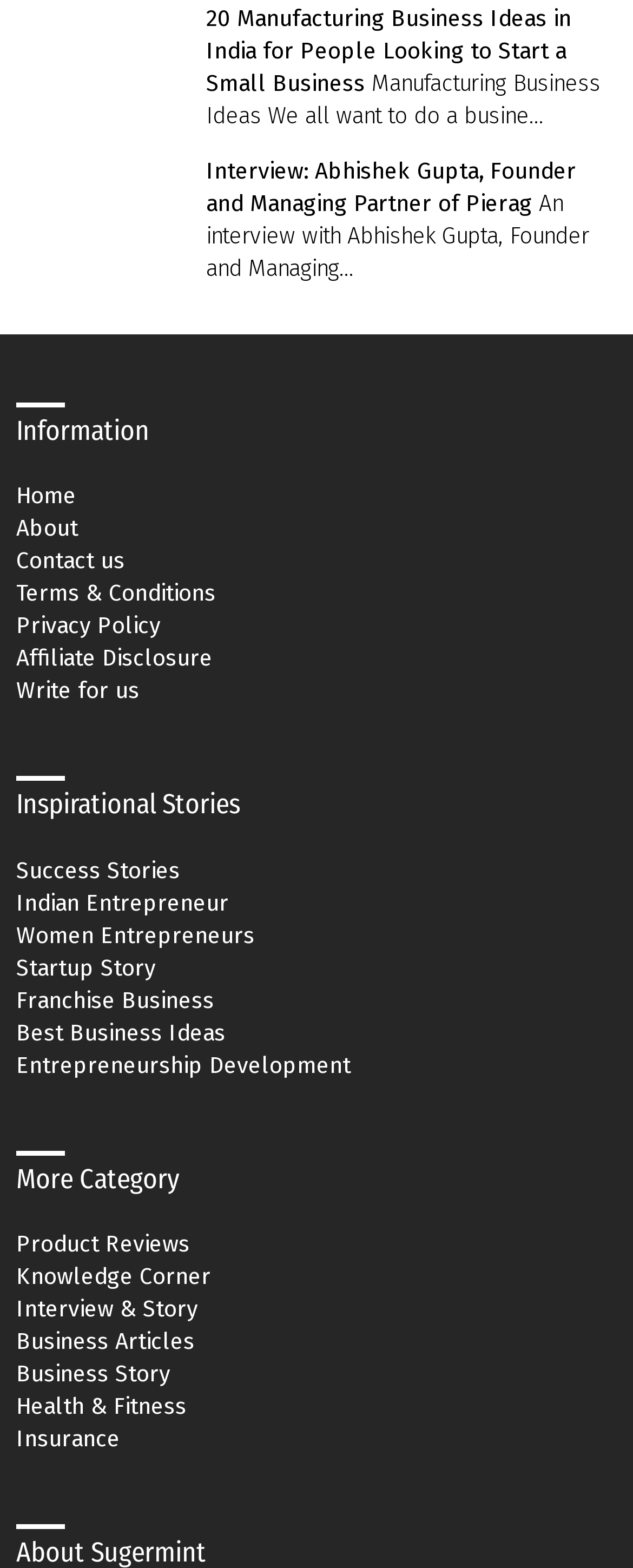Based on the image, provide a detailed and complete answer to the question: 
What is the topic of the article with the title '20 Manufacturing Business Ideas in India for People Looking to Start a Small Business'?

The title of the article suggests that it is about manufacturing business ideas in India, specifically targeted at people who want to start a small business. The presence of this article on the webpage indicates that the webpage is a resource for people looking to start a business in India.